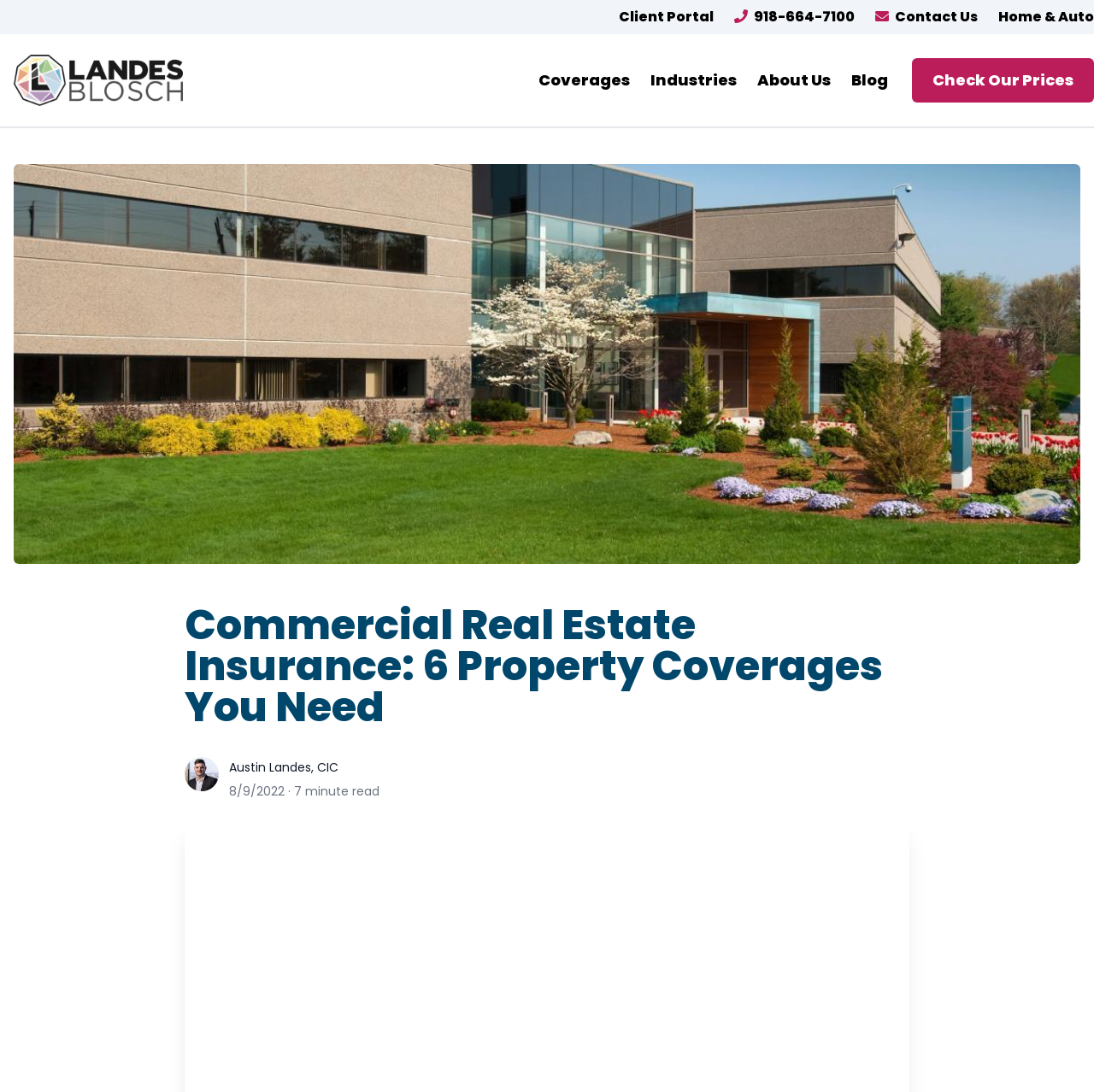What is the name of the author of the article?
From the screenshot, supply a one-word or short-phrase answer.

Austin Landes, CIC